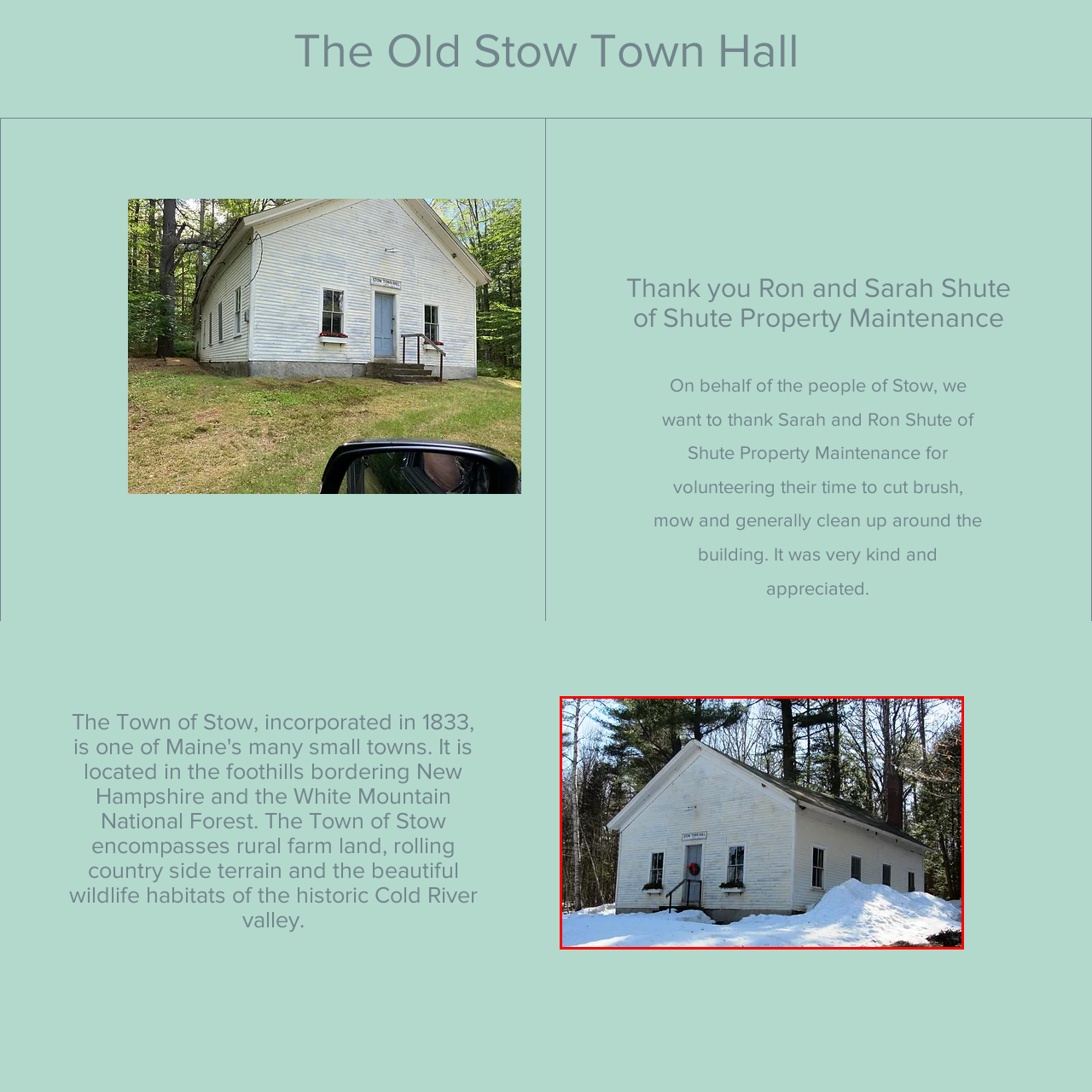Please review the portion of the image contained within the red boundary and provide a detailed answer to the subsequent question, referencing the image: What century is the architectural design of the Old Stow Town Hall reflective of?

The building's simple architectural design reflects the traditional style of 19th-century New England town halls, making it a significant landmark in the town of Stow, Maine.